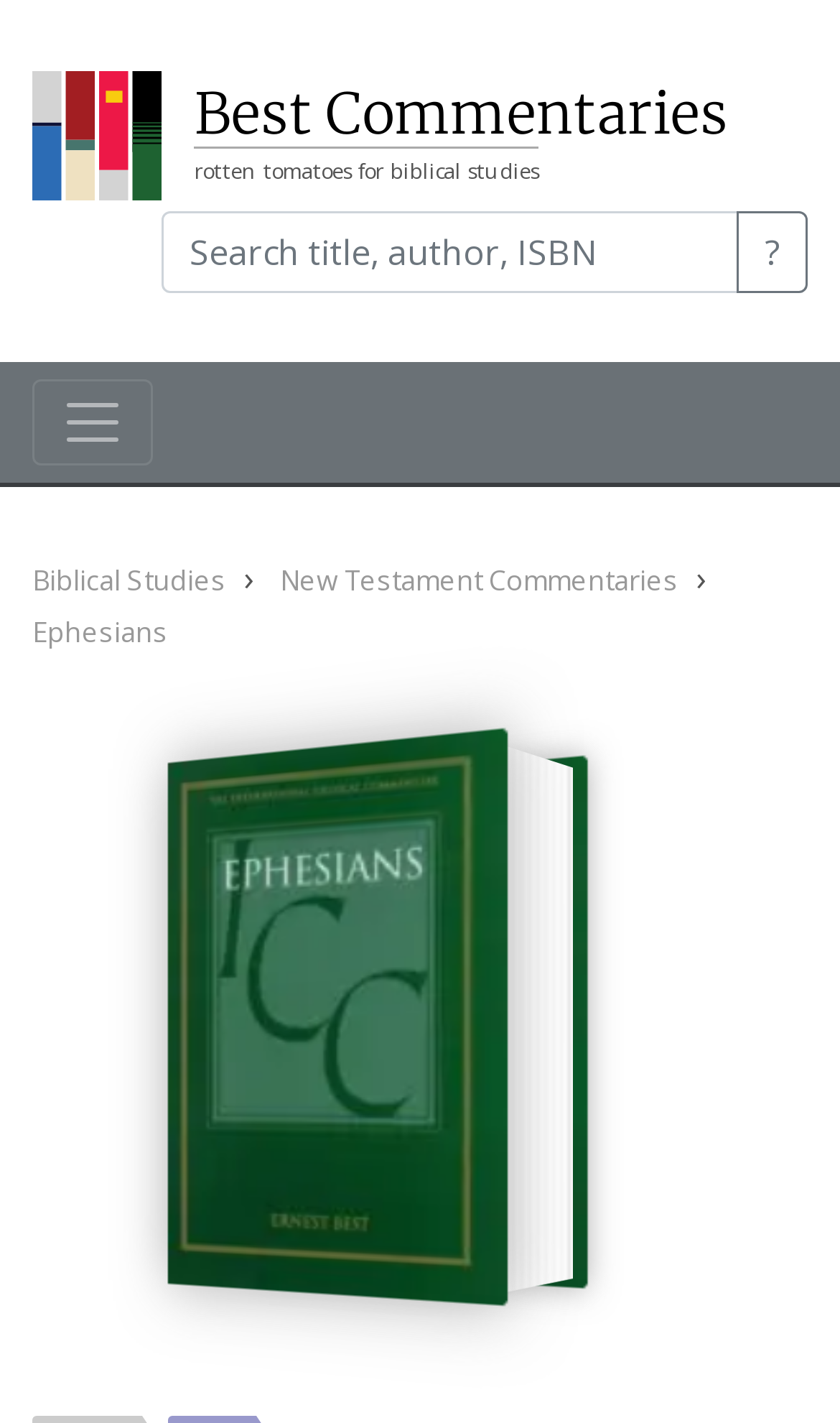What is the logo of the website?
Please answer using one word or phrase, based on the screenshot.

Best Commentaries logo